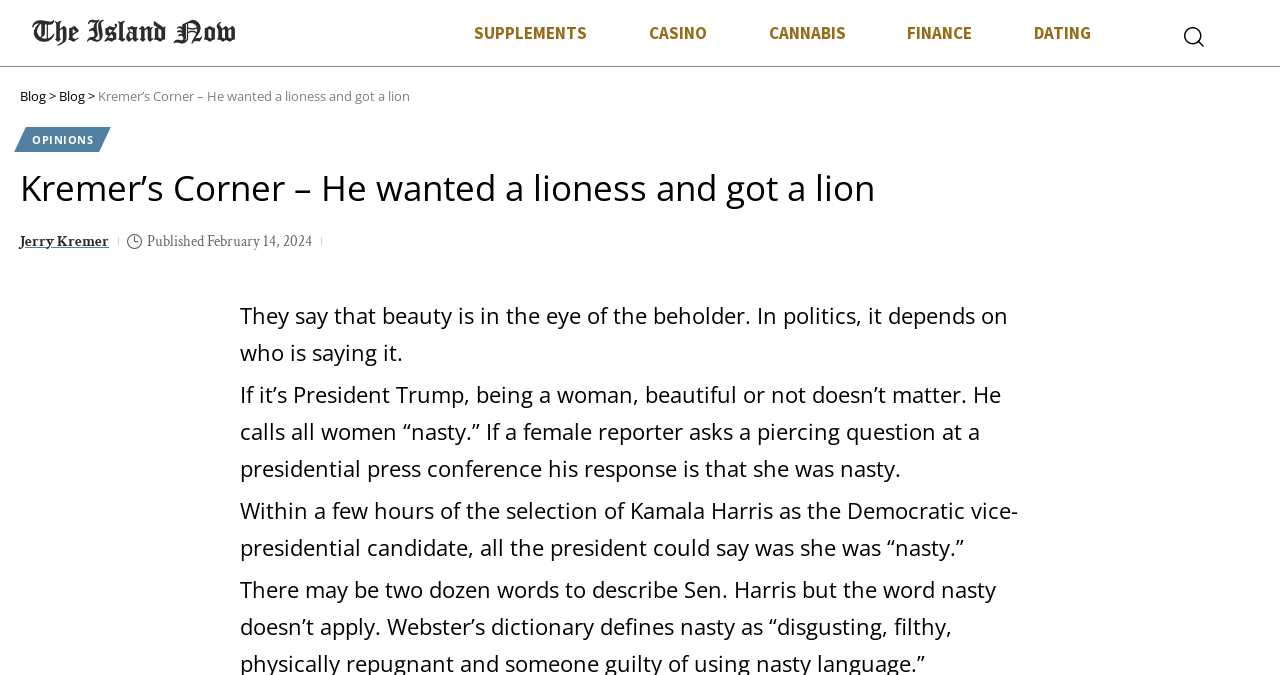Please answer the following question using a single word or phrase: 
What is the vice-presidential candidate mentioned in the blog post?

Kamala Harris